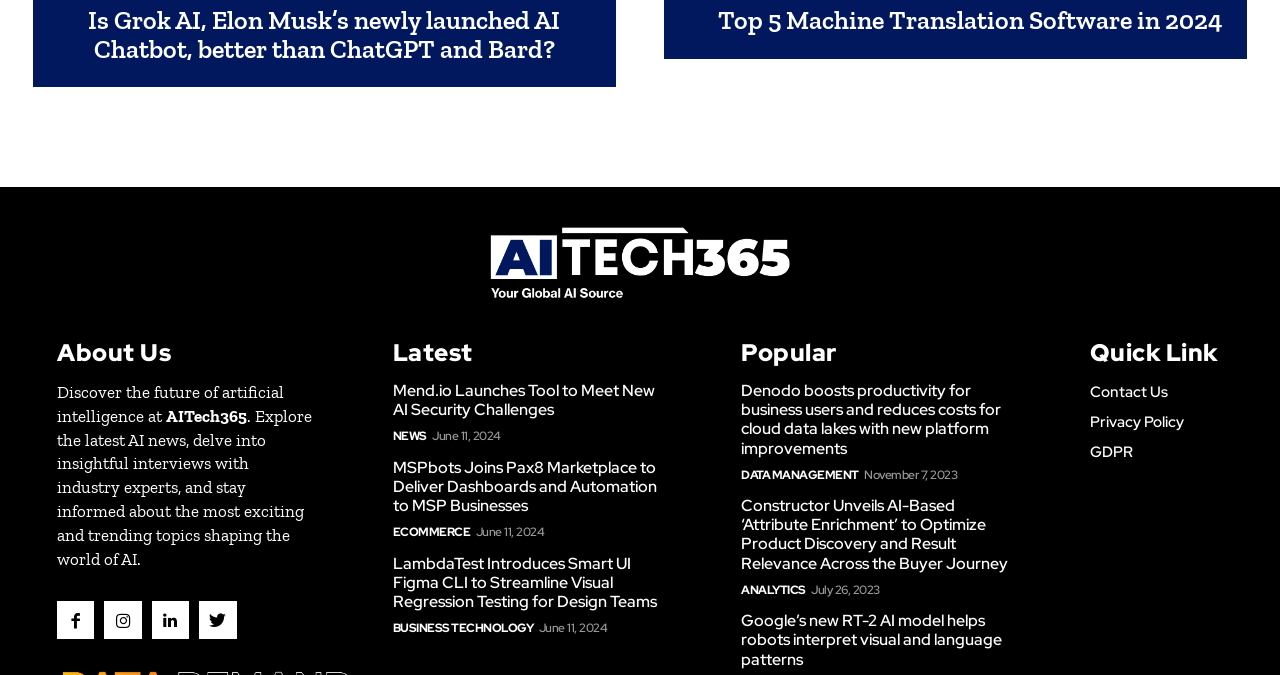Please specify the bounding box coordinates of the clickable region to carry out the following instruction: "Check the 'Contact Us' page". The coordinates should be four float numbers between 0 and 1, in the format [left, top, right, bottom].

[0.851, 0.567, 0.955, 0.594]